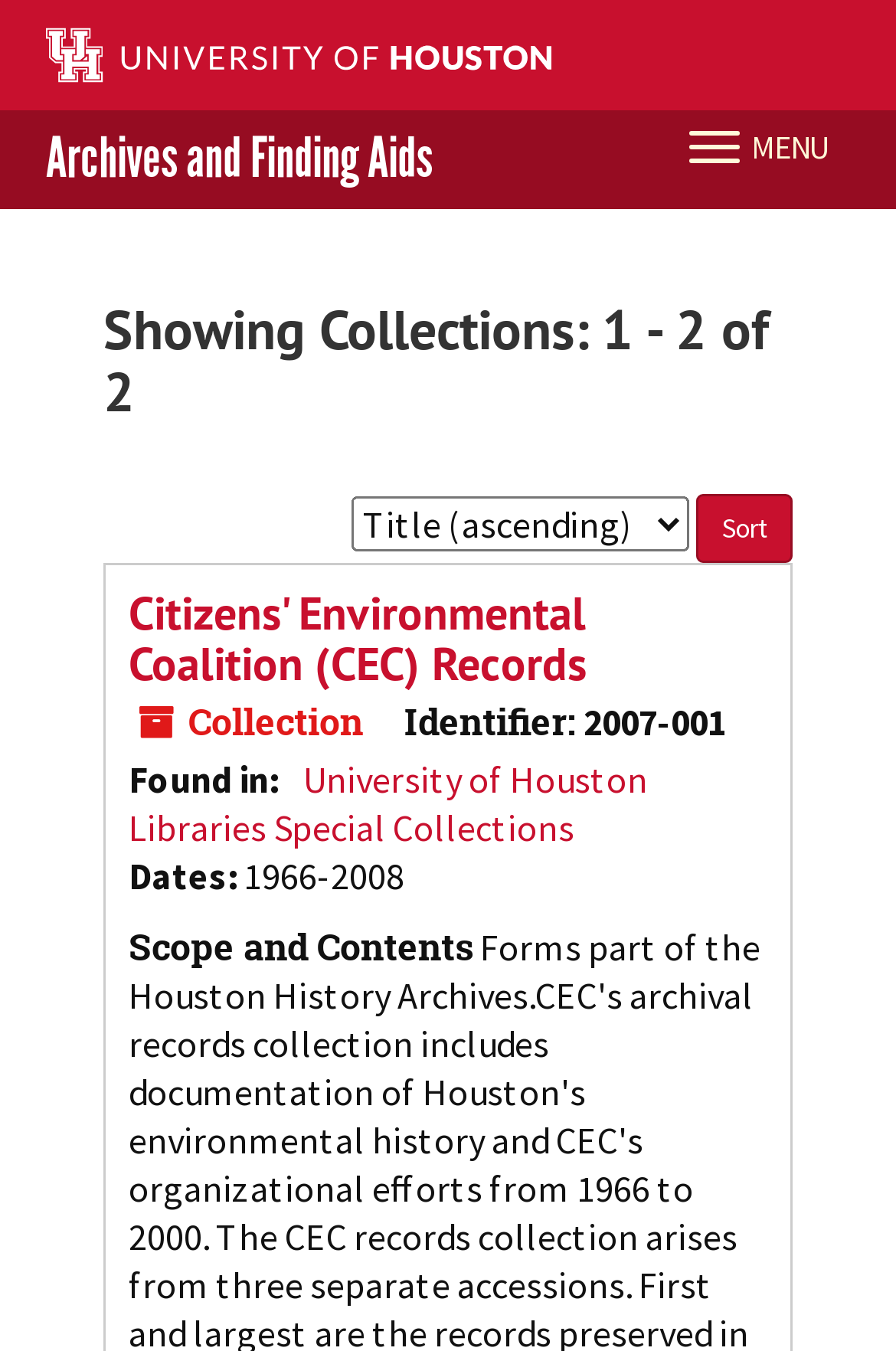Answer the question below with a single word or a brief phrase: 
What is the name of the university?

University of Houston